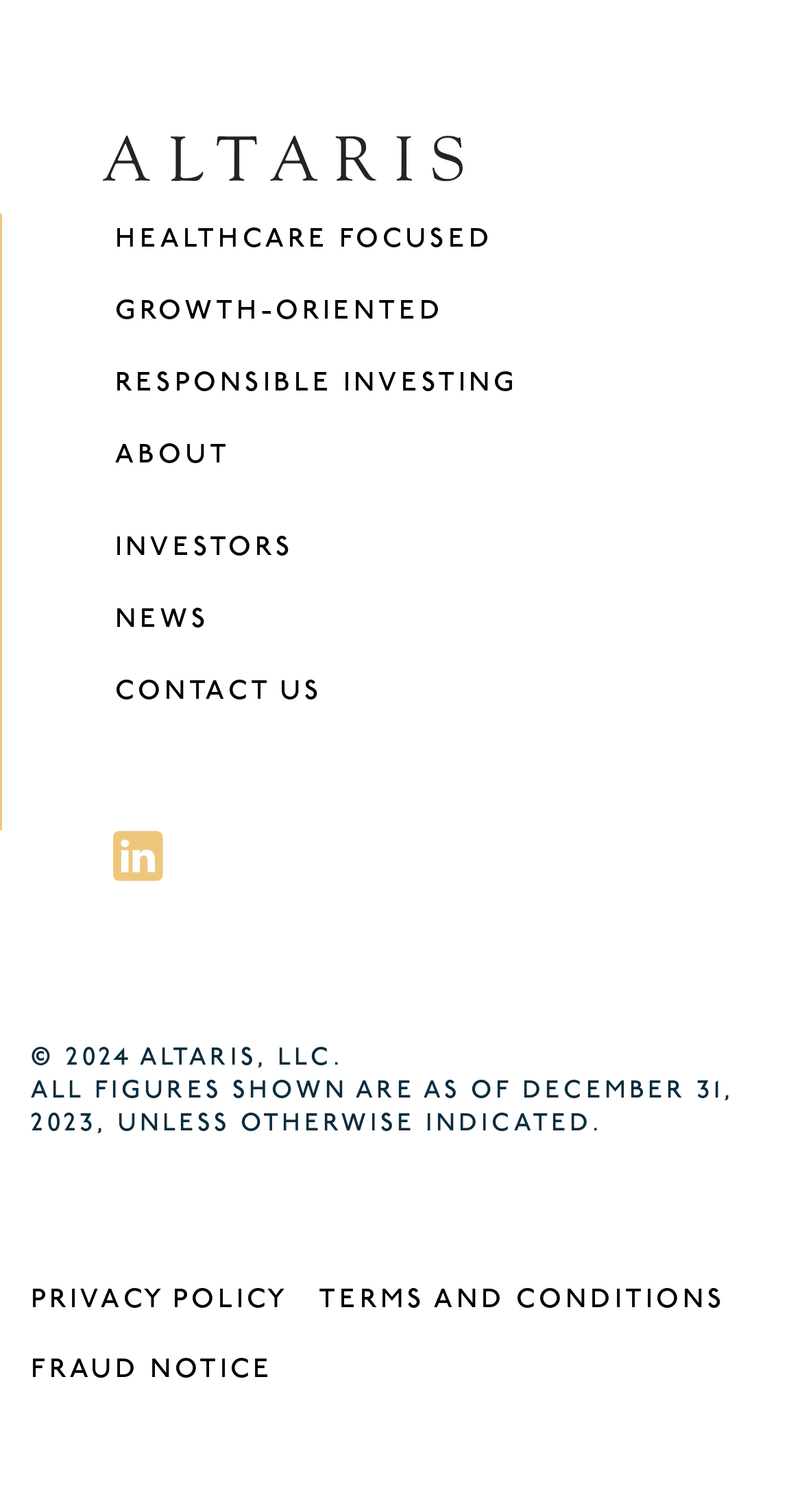Provide the bounding box coordinates, formatted as (top-left x, top-left y, bottom-right x, bottom-right y), with all values being floating point numbers between 0 and 1. Identify the bounding box of the UI element that matches the description: alt="altaris"

[0.038, 0.068, 0.962, 0.141]